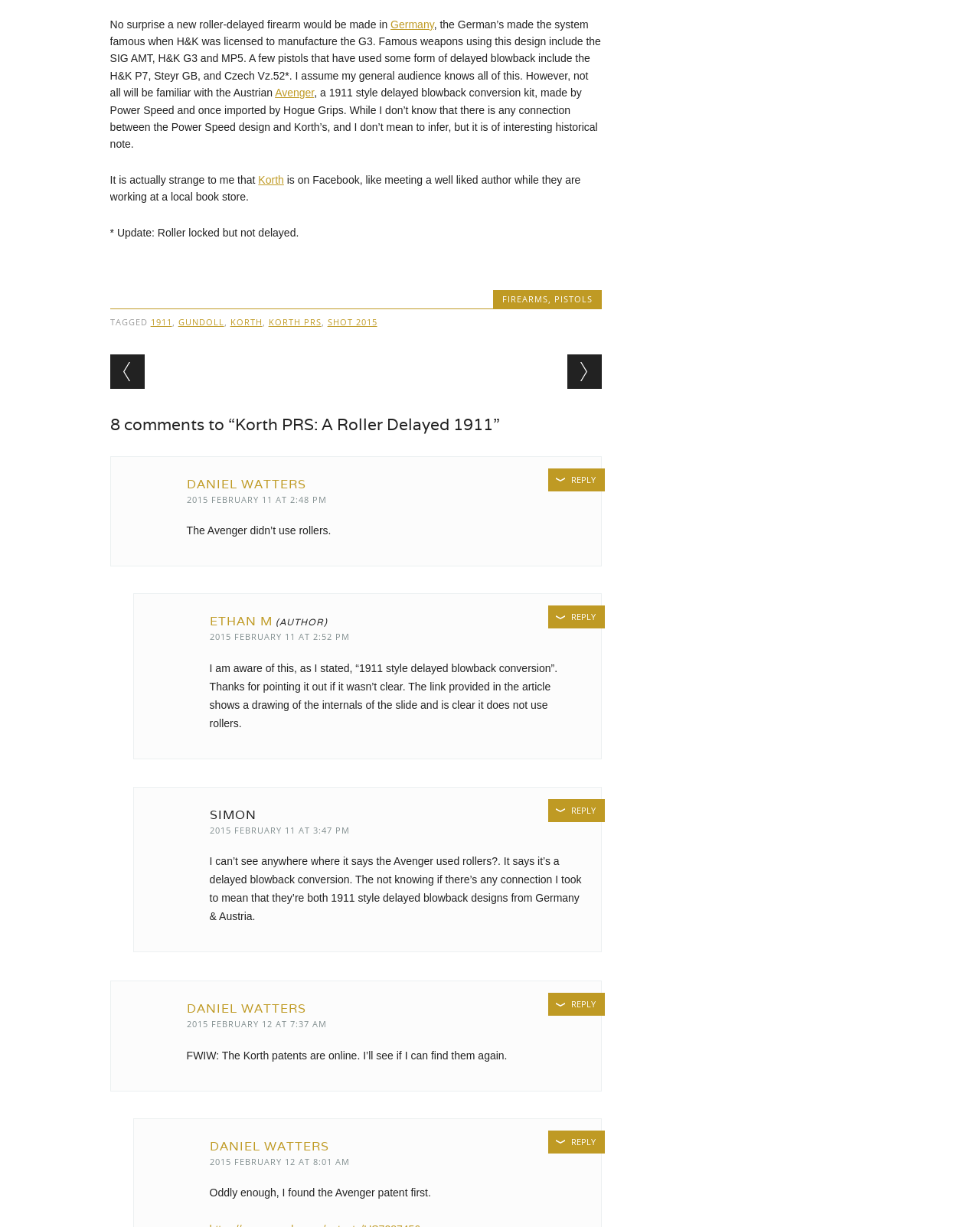Identify the bounding box coordinates of the element that should be clicked to fulfill this task: "Click on the link to PISTOLS". The coordinates should be provided as four float numbers between 0 and 1, i.e., [left, top, right, bottom].

[0.565, 0.239, 0.604, 0.248]